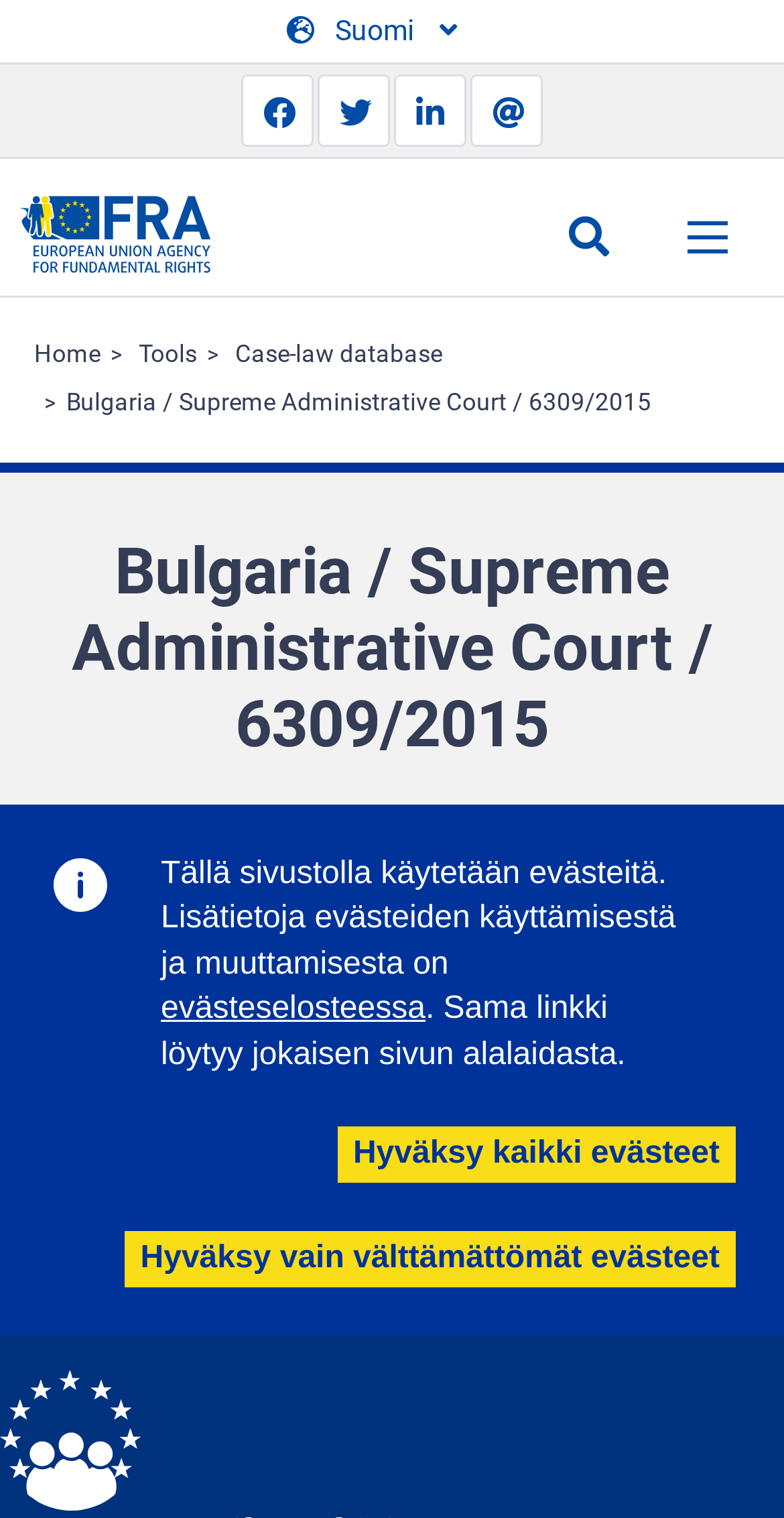What is the policy area related to?
From the screenshot, provide a brief answer in one word or phrase.

Employment and social policy